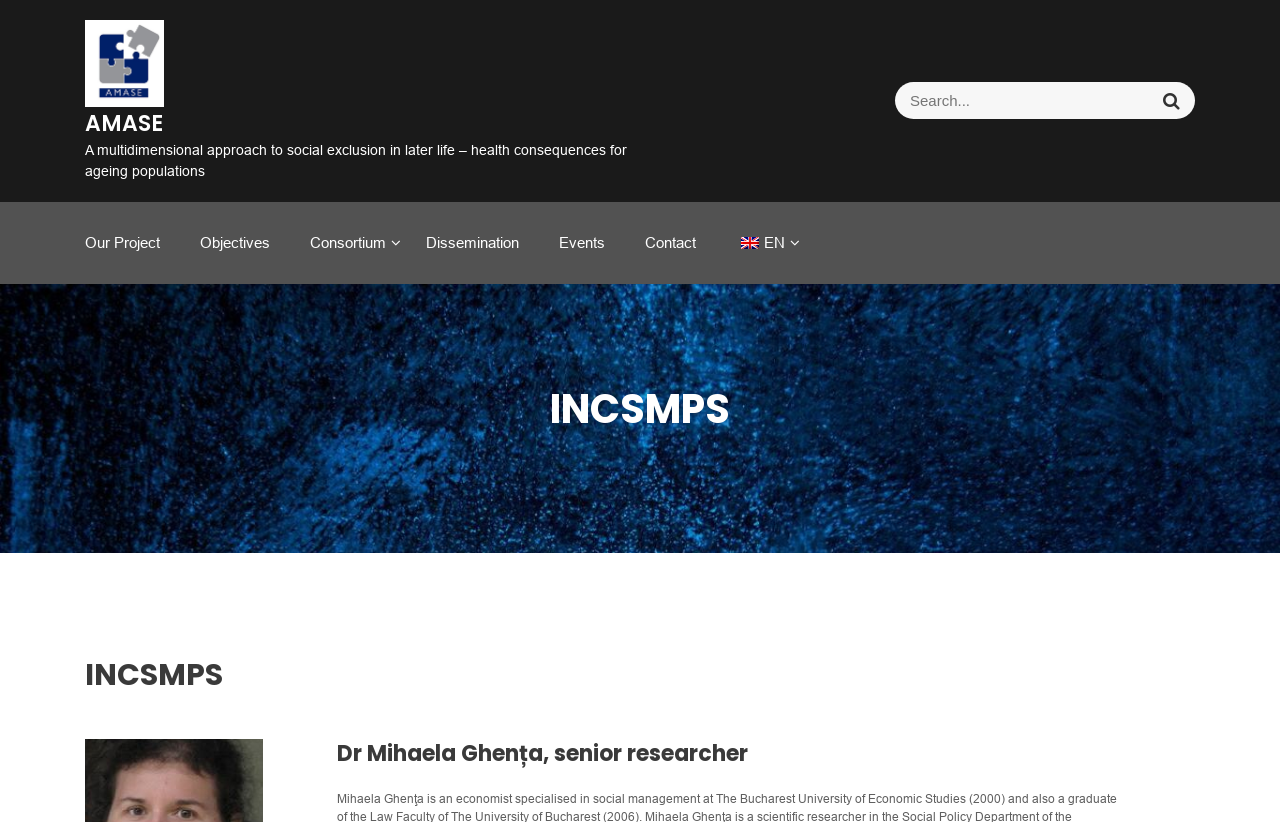What is the purpose of the search box?
Answer the question with a single word or phrase by looking at the picture.

To search the website